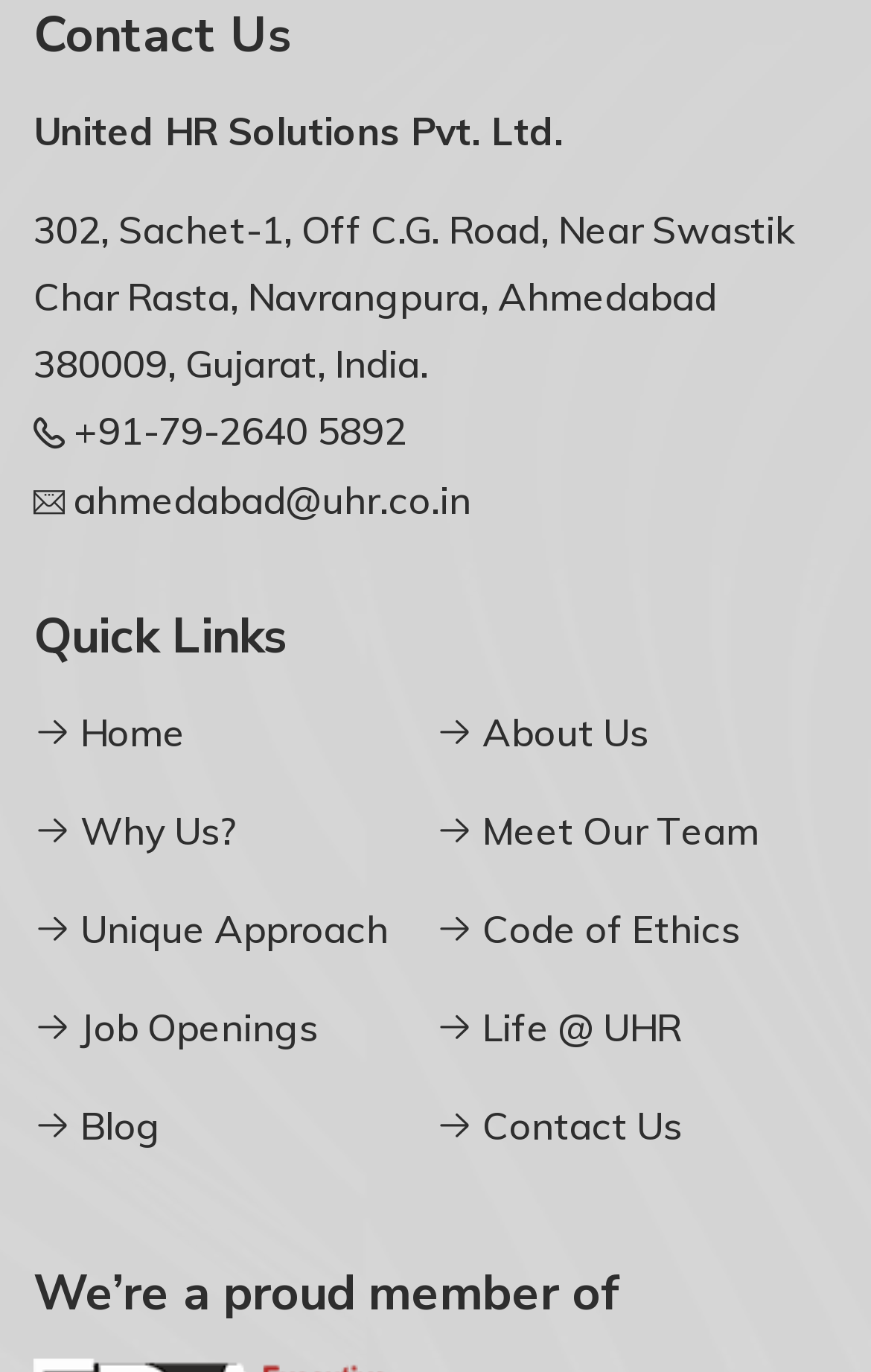Locate the bounding box coordinates for the element described below: "Unique Approach". The coordinates must be four float values between 0 and 1, formatted as [left, top, right, bottom].

[0.038, 0.654, 0.446, 0.7]